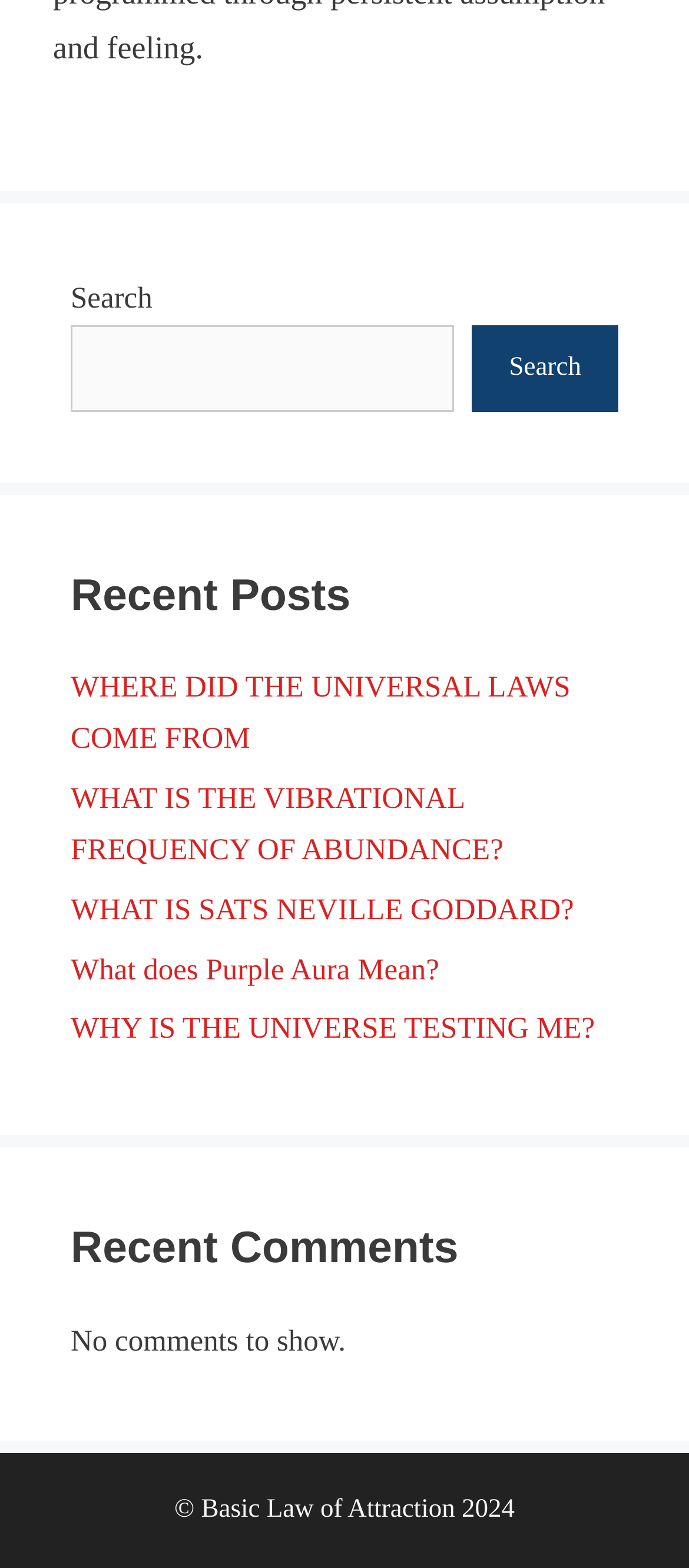What is the purpose of the search box?
Give a detailed and exhaustive answer to the question.

The search box is located at the top of the webpage, and it has a button labeled 'Search'. This suggests that the search box is intended for users to search for specific content within the website.